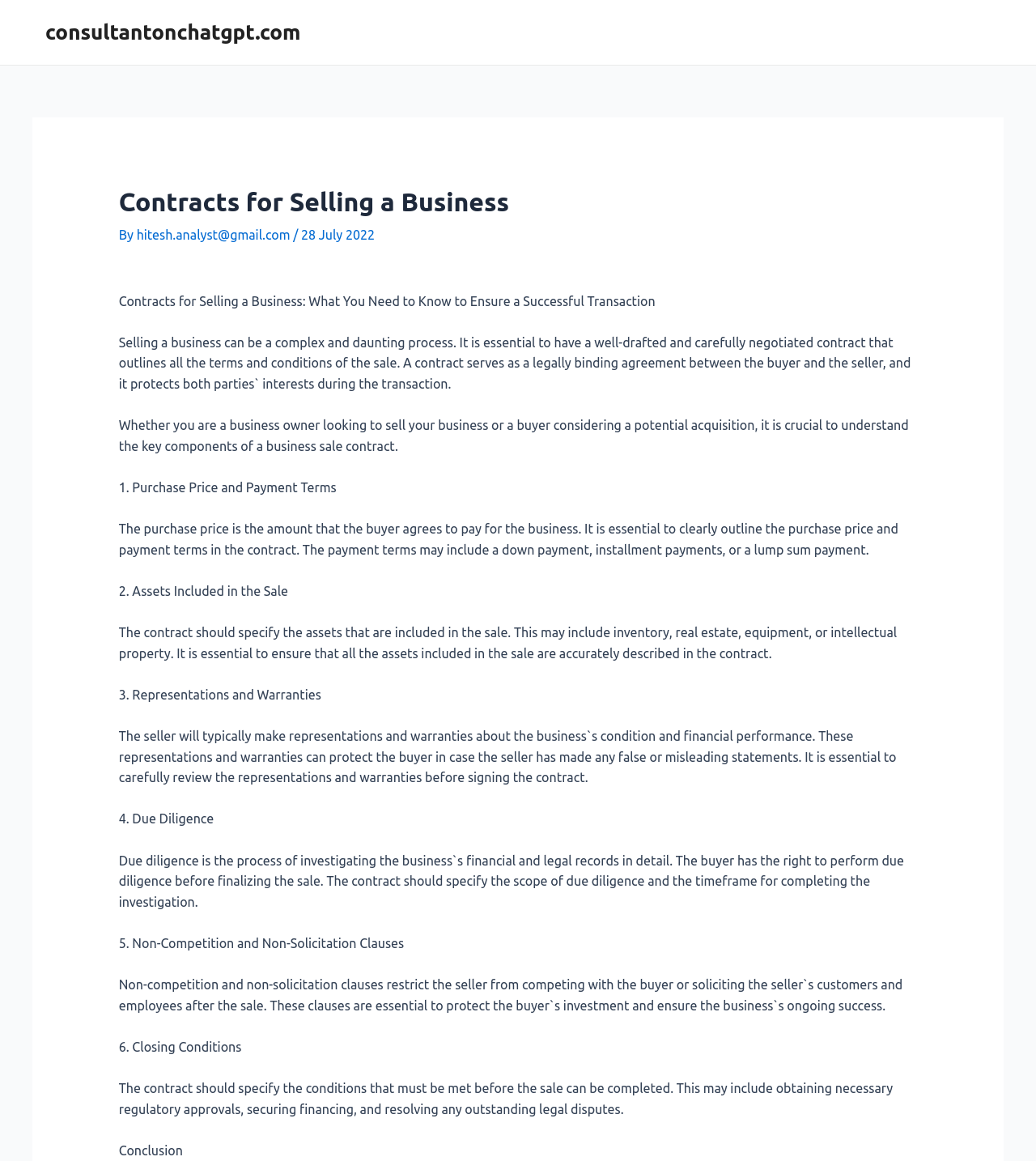Illustrate the webpage with a detailed description.

This webpage is about contracts for selling a business, specifically discussing the essential components of a business sale contract. At the top, there is a header with the title "Contracts for Selling a Business" and a link to the website "consultantonchatgpt.com". Below the header, there is a section with the author's name and email, along with the date "28 July 2022".

The main content of the webpage is divided into several sections, each discussing a key aspect of a business sale contract. The first section provides an introduction to the importance of having a well-drafted contract, which serves as a legally binding agreement between the buyer and seller.

The subsequent sections are numbered from 1 to 6, each focusing on a specific component of the contract. These components include the purchase price and payment terms, assets included in the sale, representations and warranties, due diligence, non-competition and non-solicitation clauses, and closing conditions. Each section provides a brief explanation of the component, highlighting its importance and what it entails.

The webpage has a total of 14 paragraphs of text, with no images. The text is organized in a clear and structured manner, making it easy to follow and understand. The language used is formal and professional, suggesting that the webpage is intended for business owners, buyers, or individuals involved in the process of selling or acquiring a business.